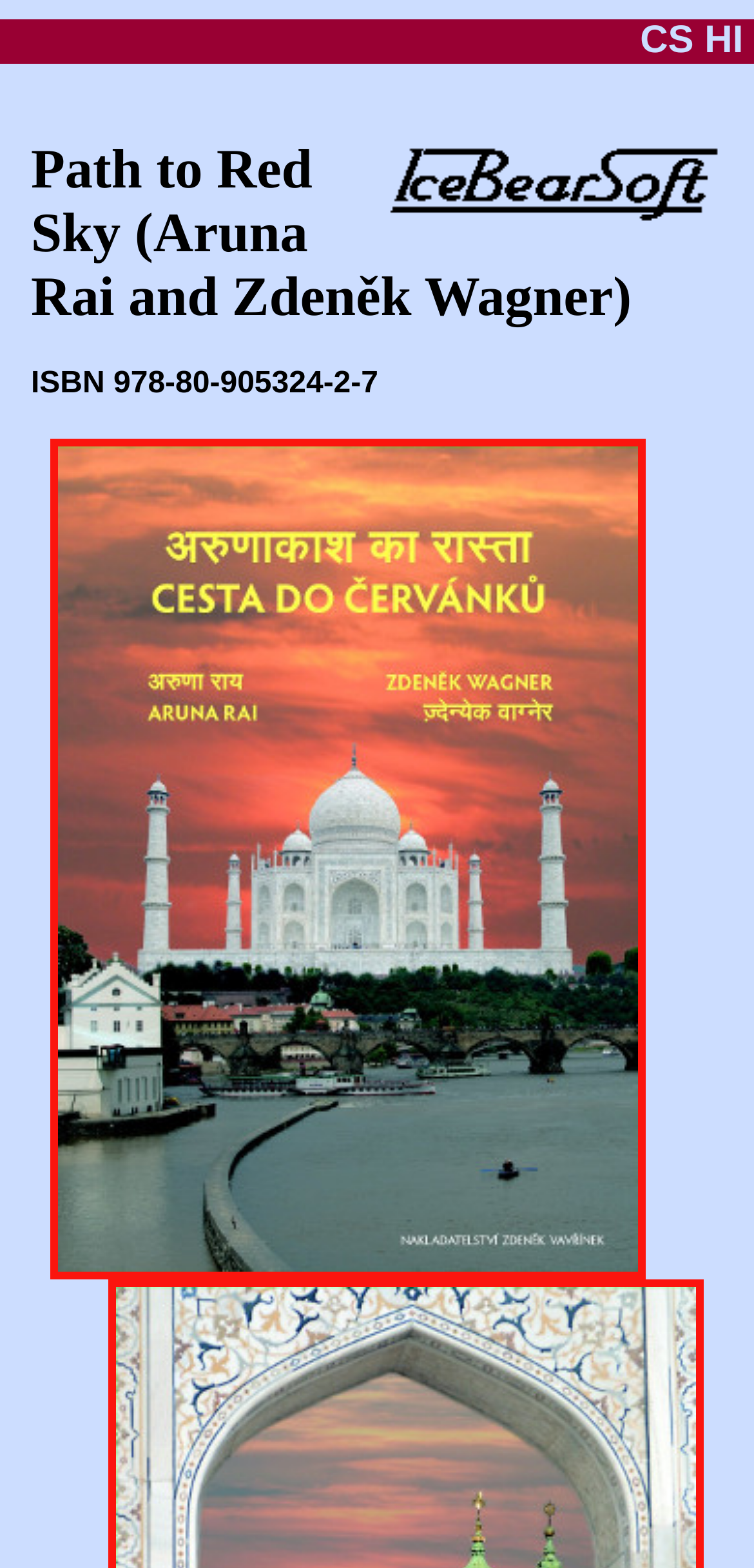Respond to the question below with a single word or phrase: How many language options are available?

3